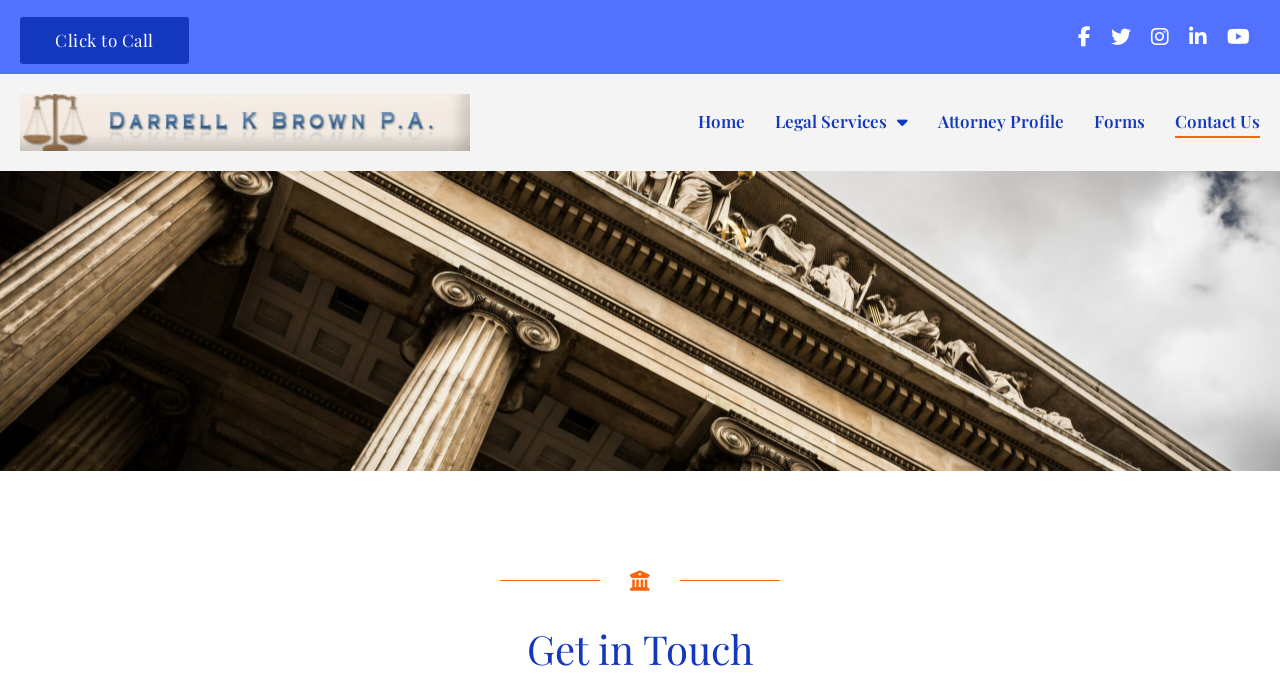Find the bounding box coordinates for the HTML element described in this sentence: "English Proverbs". Provide the coordinates as four float numbers between 0 and 1, in the format [left, top, right, bottom].

None